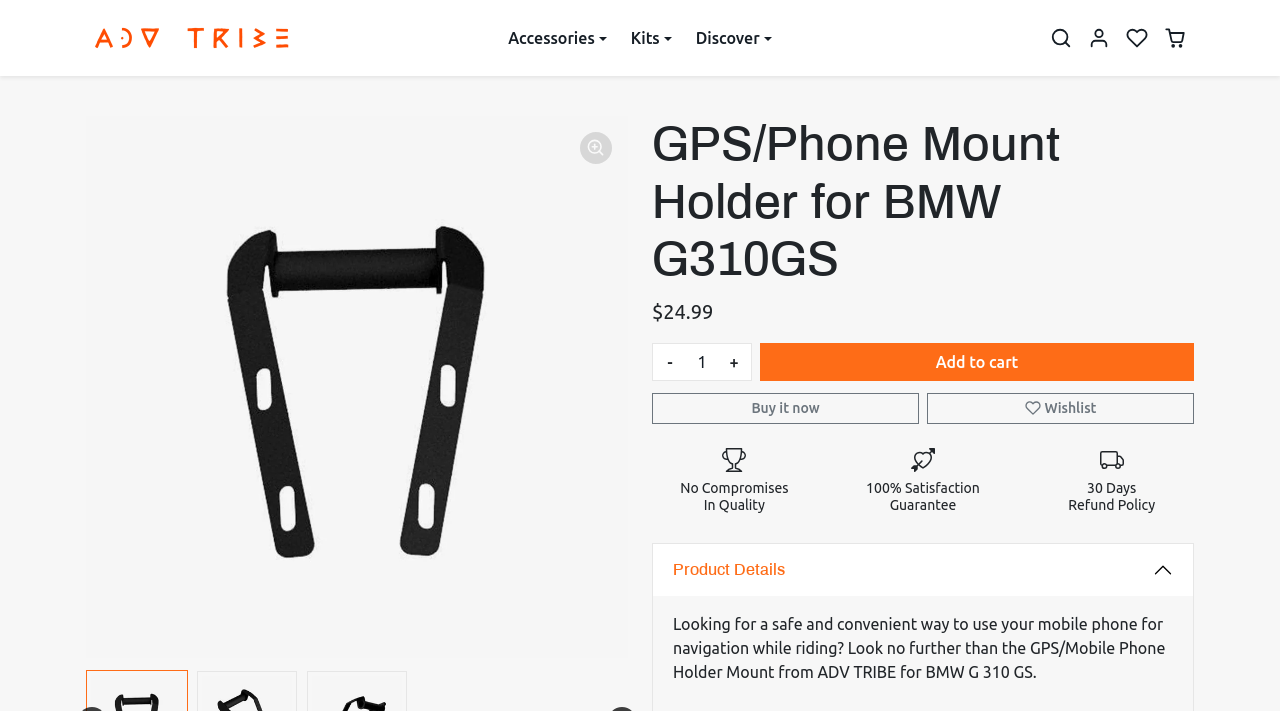Please reply to the following question with a single word or a short phrase:
What is the price of the GPS/Phone Mount Holder?

$24.99